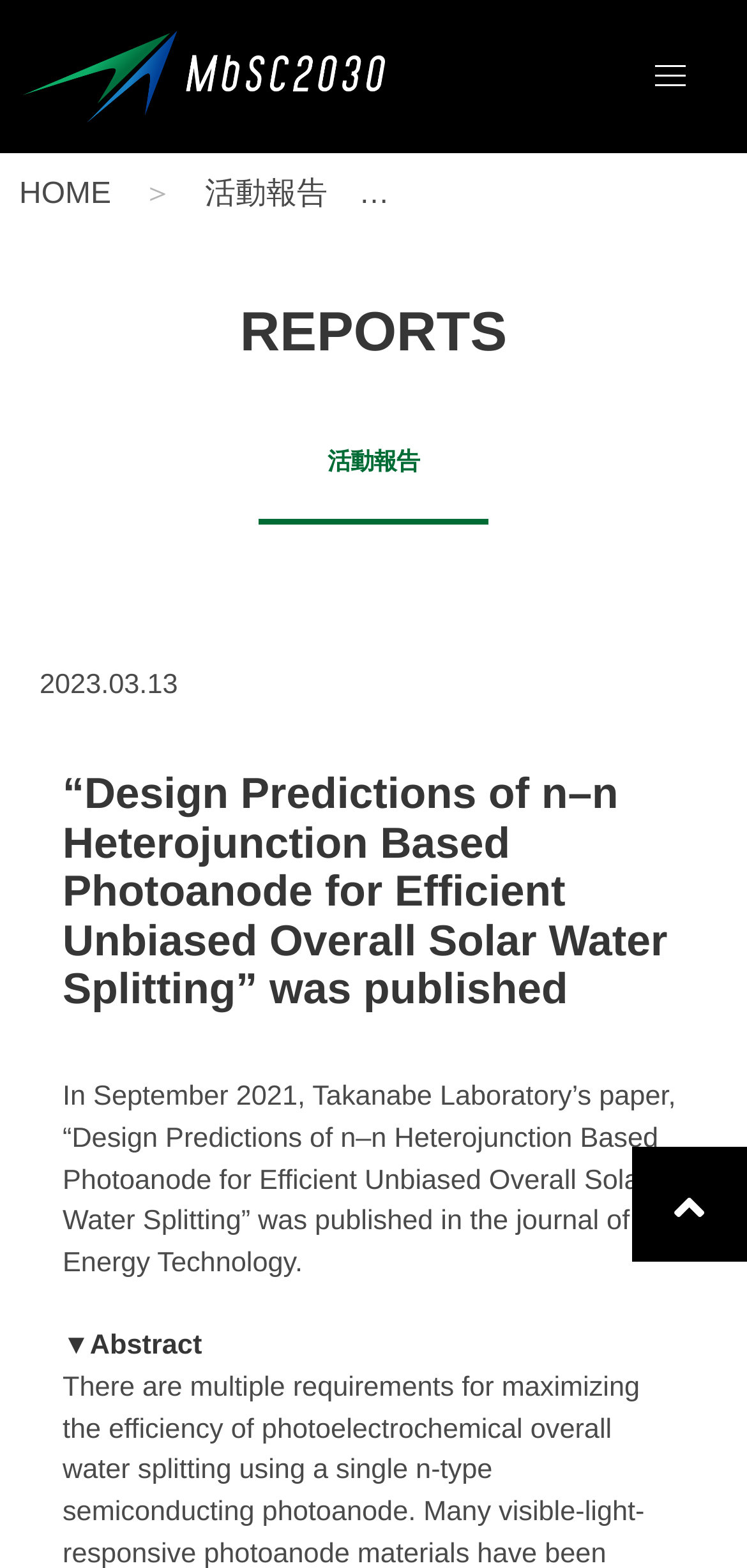What is the title of the published paper?
Kindly offer a comprehensive and detailed response to the question.

The title of the published paper is mentioned in the heading element with a bounding box coordinate of [0.084, 0.479, 0.916, 0.659], which indicates that it is a prominent element on the page.